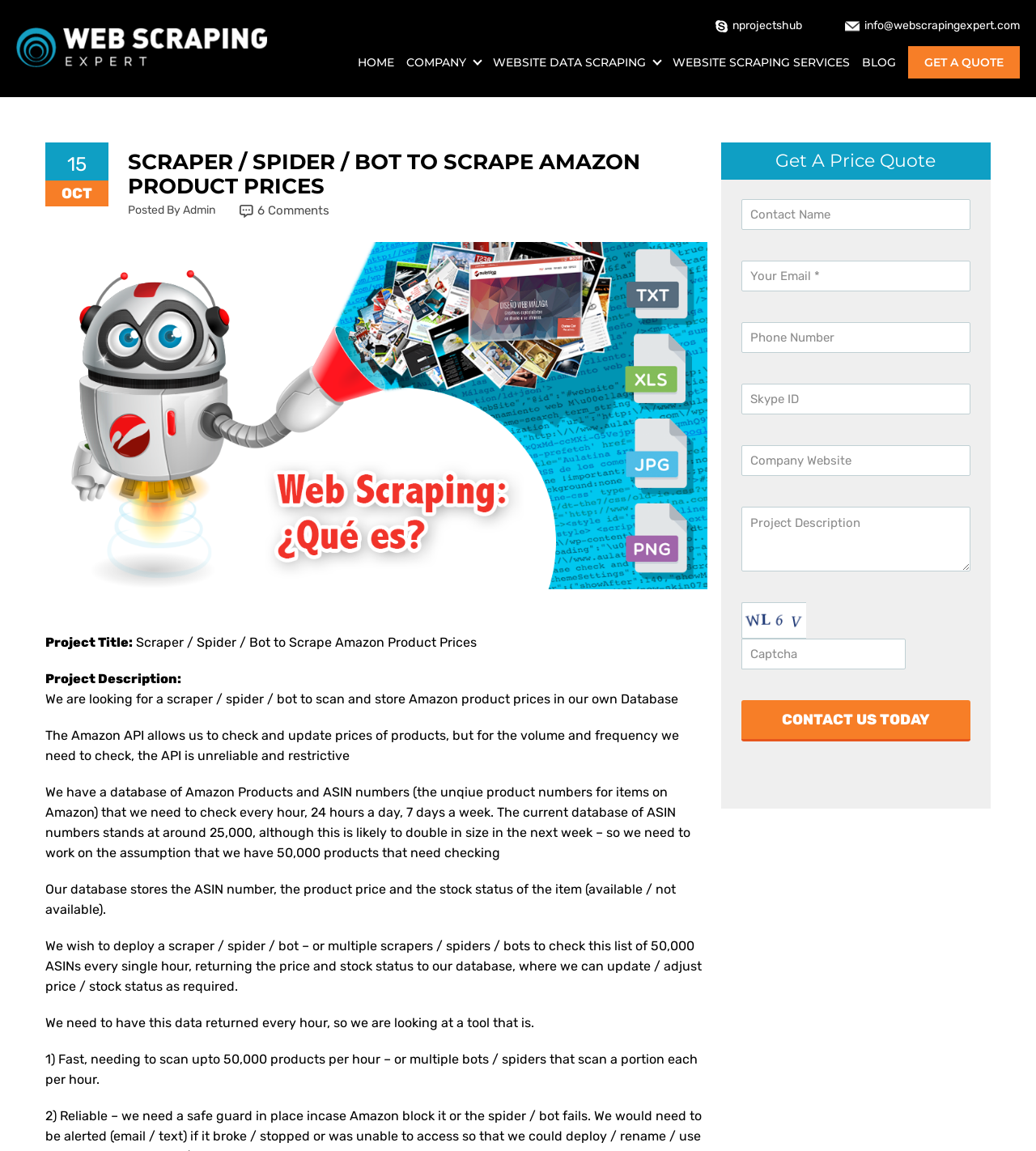Generate a comprehensive caption for the webpage you are viewing.

This webpage is about a project titled "Scraper / Spider / Bot to Scrape Amazon Product Prices" and is related to web scraping services. At the top left, there is a link to "Web Scraping Expert" accompanied by an image. On the top right, there are three links: "nprojectshub", "info@webscrapingexpert.com", and a logo image.

The main navigation menu is located at the top center, consisting of five links: "HOME", "WEBSITE DATA SCRAPING", "WEBSITE SCRAPING SERVICES", "BLOG", and "GET A QUOTE". Below the navigation menu, there is a heading that displays the project title.

The project description is divided into several paragraphs, explaining the requirements for a scraper/spider/bot to scan and store Amazon product prices in a database. The project involves checking and updating prices of around 50,000 products every hour, 24 hours a day, 7 days a week.

On the right side, there is a "Get A Price Quote" section with a heading and a form that includes several text boxes for contact information, project description, and a captcha image. The form is accompanied by a "Contact Us Today" button.

There are 15 links, 7 images, and 17 static text elements on this webpage. The layout is organized, with clear headings and concise text, making it easy to navigate and understand the project requirements.